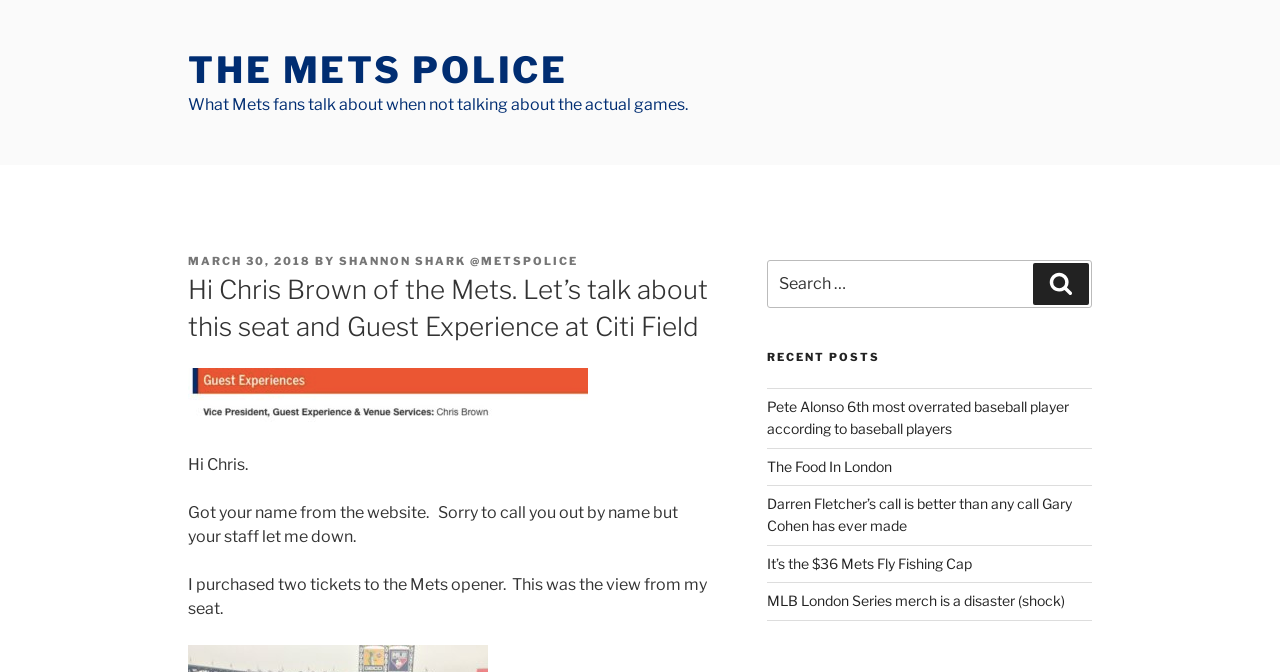Please give the bounding box coordinates of the area that should be clicked to fulfill the following instruction: "Click on the link to read the post about MLB London Series merch". The coordinates should be in the format of four float numbers from 0 to 1, i.e., [left, top, right, bottom].

[0.599, 0.881, 0.832, 0.906]